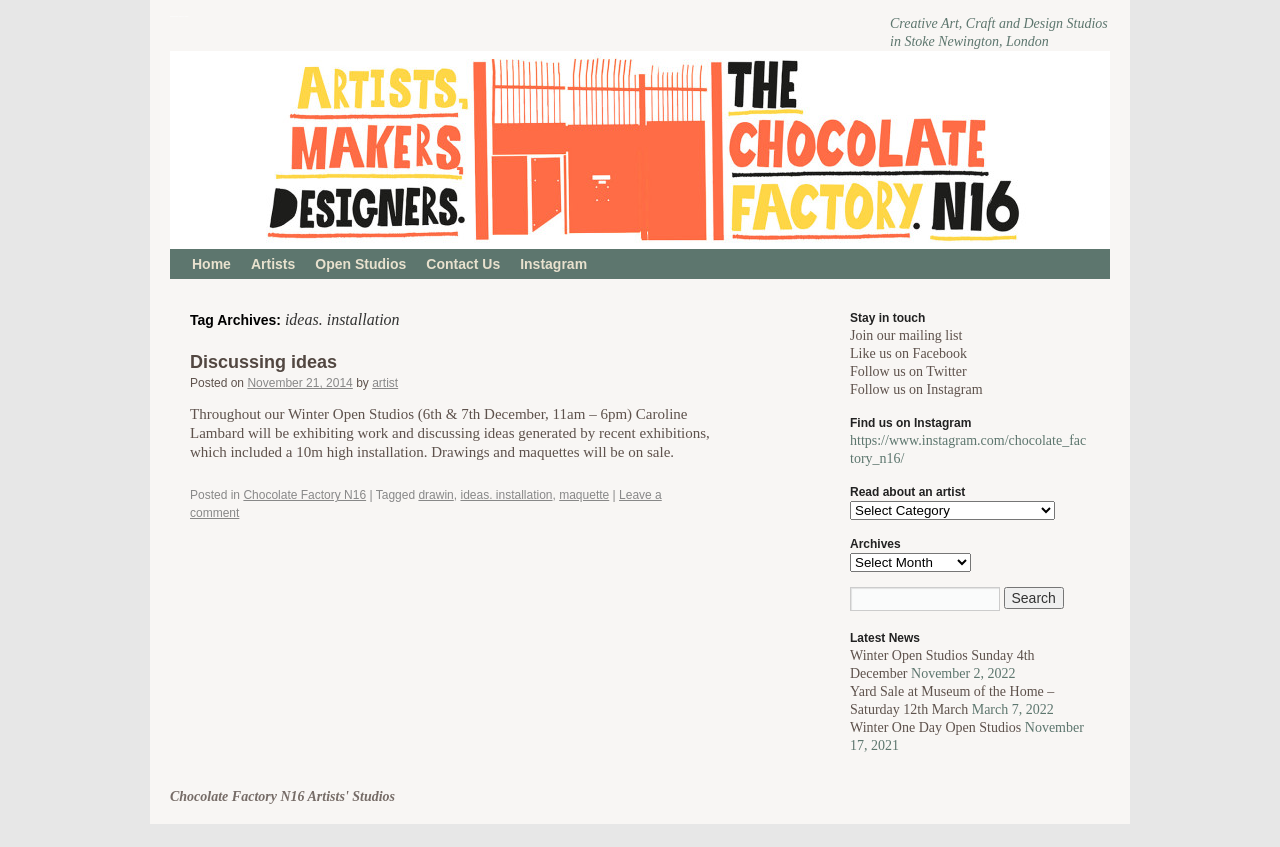Specify the bounding box coordinates of the area to click in order to follow the given instruction: "Click the 'Home' link."

[0.142, 0.294, 0.188, 0.329]